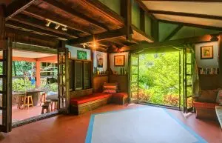What is the ambiance of the common lounge and dining area?
Please utilize the information in the image to give a detailed response to the question.

The caption describes the ambiance as 'ideal for relaxation and social gatherings' and mentions 'soft lighting', which creates a calming and peaceful atmosphere, making it suitable for relaxation.